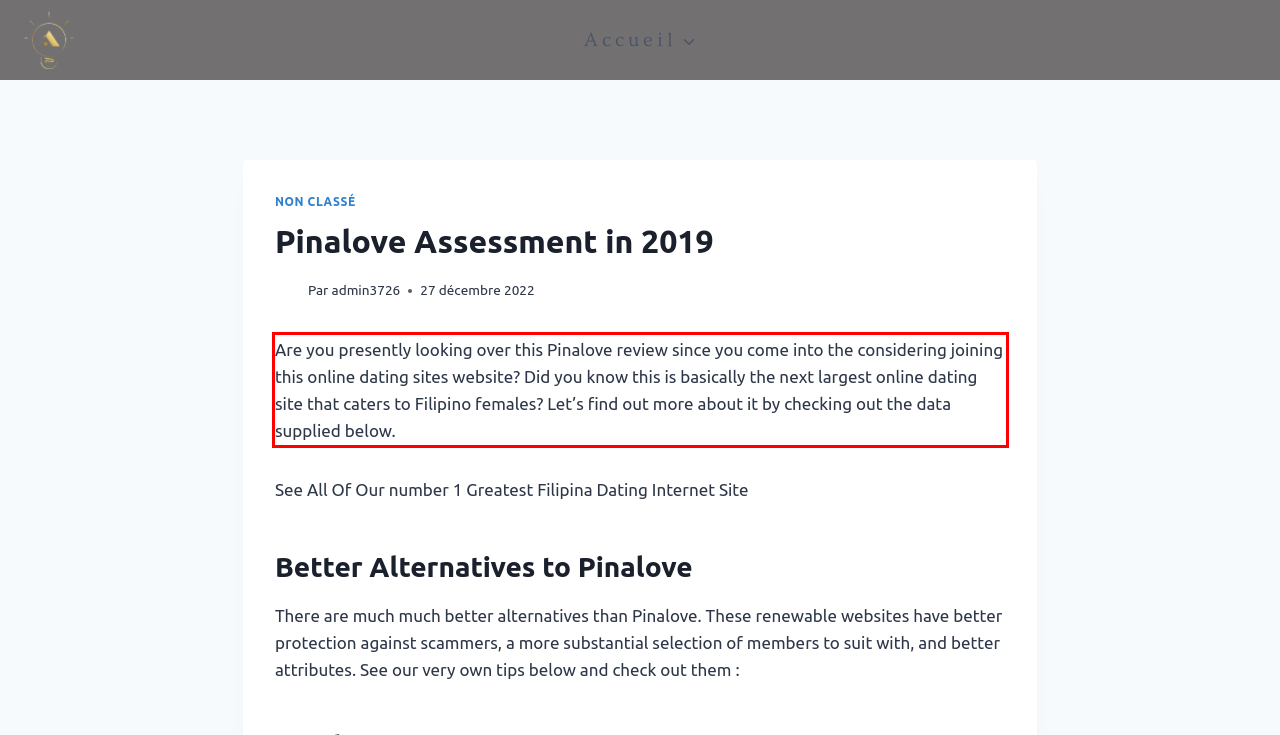Using the provided screenshot of a webpage, recognize and generate the text found within the red rectangle bounding box.

Are you presently looking over this Pinalove review since you come into the considering joining this online dating sites website? Did you know this is basically the next largest online dating site that caters to Filipino females? Let’s find out more about it by checking out the data supplied below.